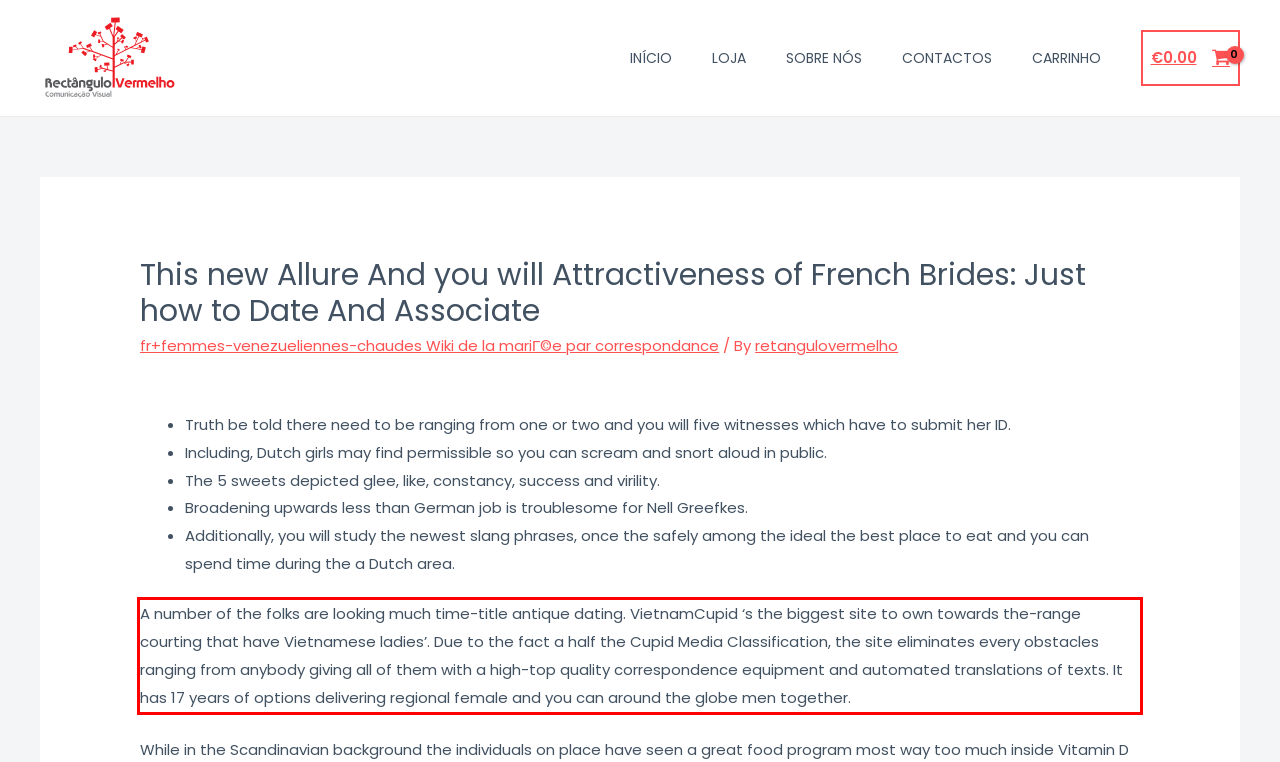You are provided with a screenshot of a webpage containing a red bounding box. Please extract the text enclosed by this red bounding box.

A number of the folks are looking much time-title antique dating. VietnamCupid ‘s the biggest site to own towards the-range courting that have Vietnamese ladies’. Due to the fact a half the Cupid Media Classification, the site eliminates every obstacles ranging from anybody giving all of them with a high-top quality correspondence equipment and automated translations of texts. It has 17 years of options delivering regional female and you can around the globe men together.